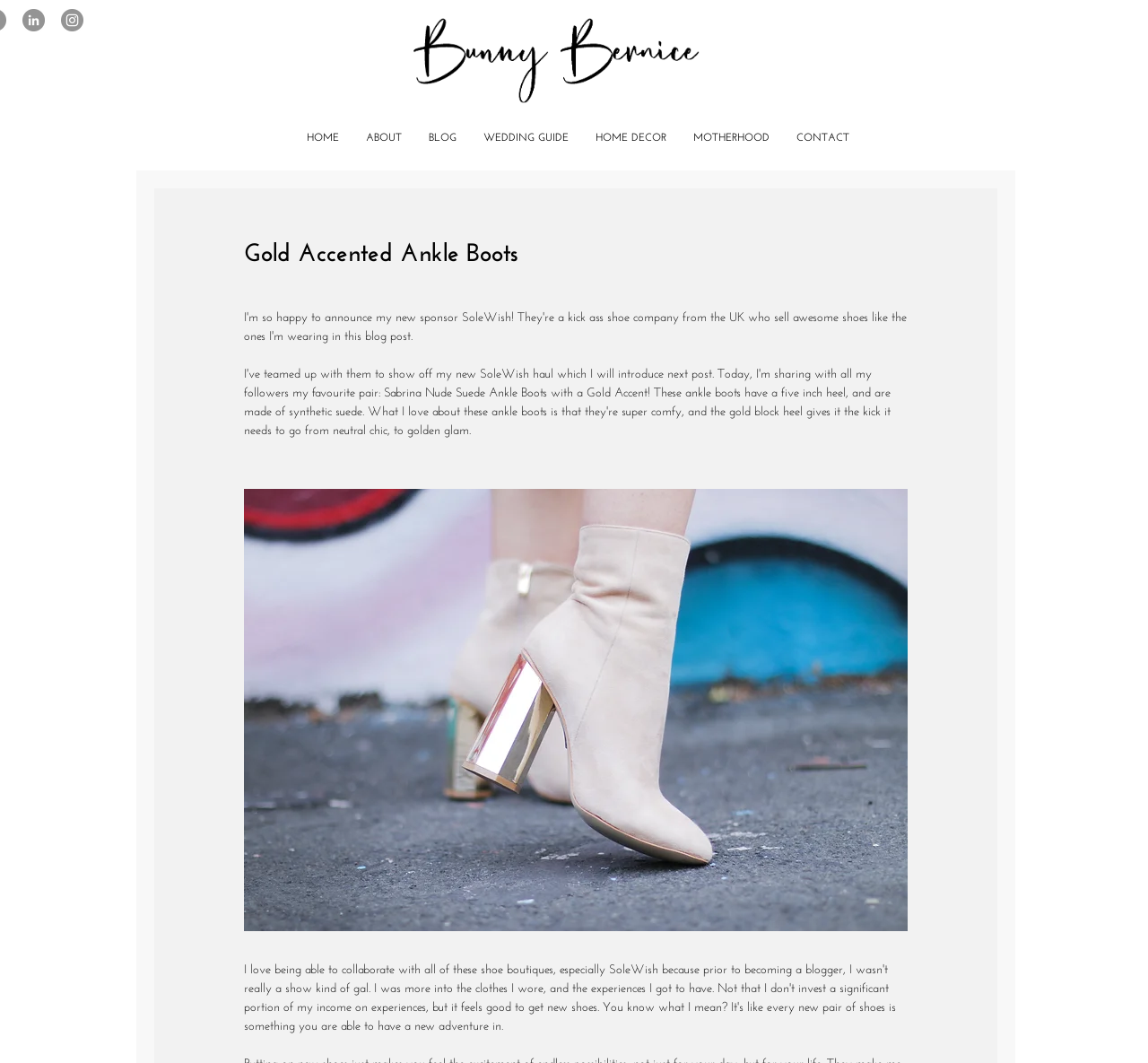Determine the bounding box coordinates of the clickable area required to perform the following instruction: "visit LinkedIn profile". The coordinates should be represented as four float numbers between 0 and 1: [left, top, right, bottom].

[0.02, 0.008, 0.039, 0.03]